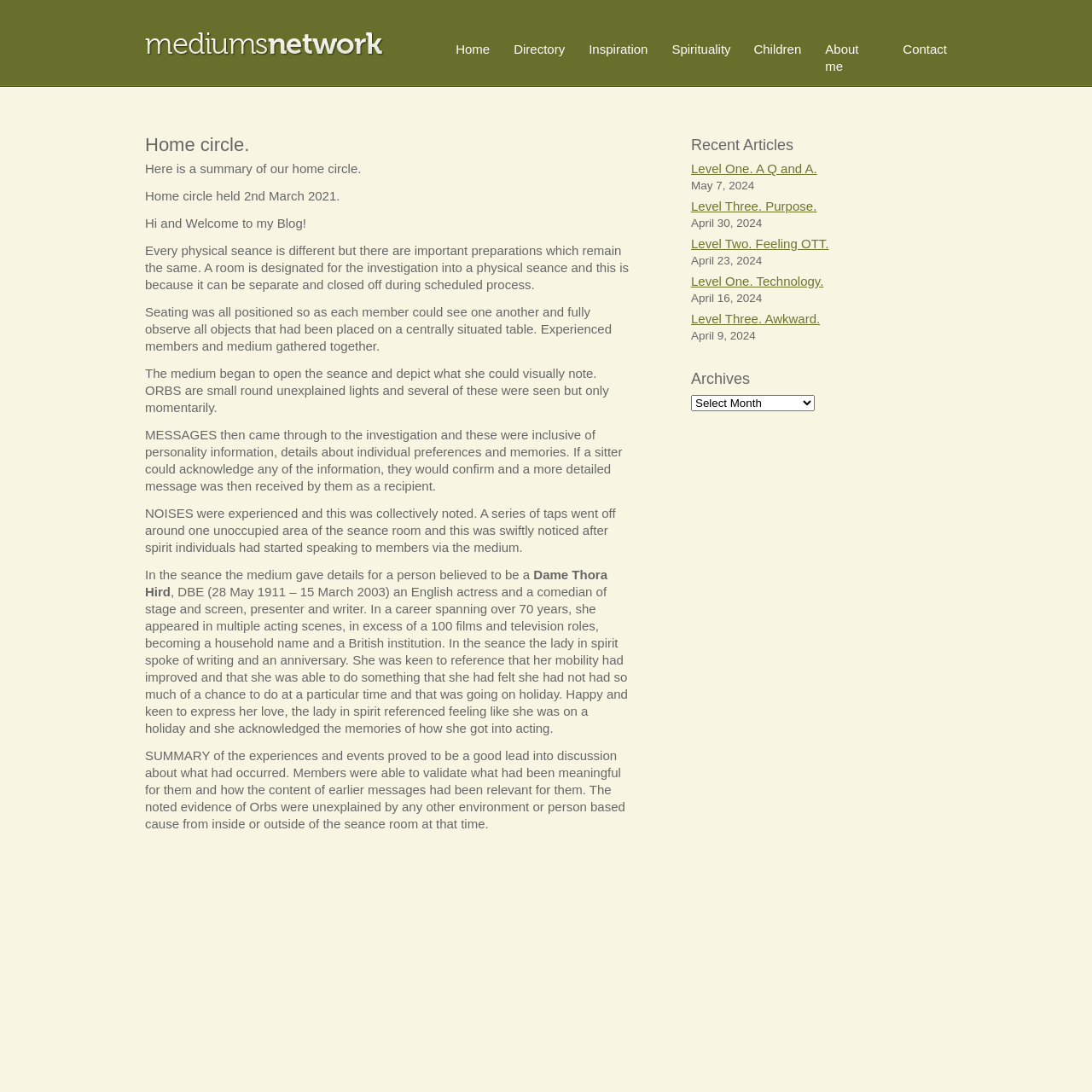Please locate the clickable area by providing the bounding box coordinates to follow this instruction: "Select an option from the 'Archives' dropdown".

[0.633, 0.362, 0.746, 0.377]